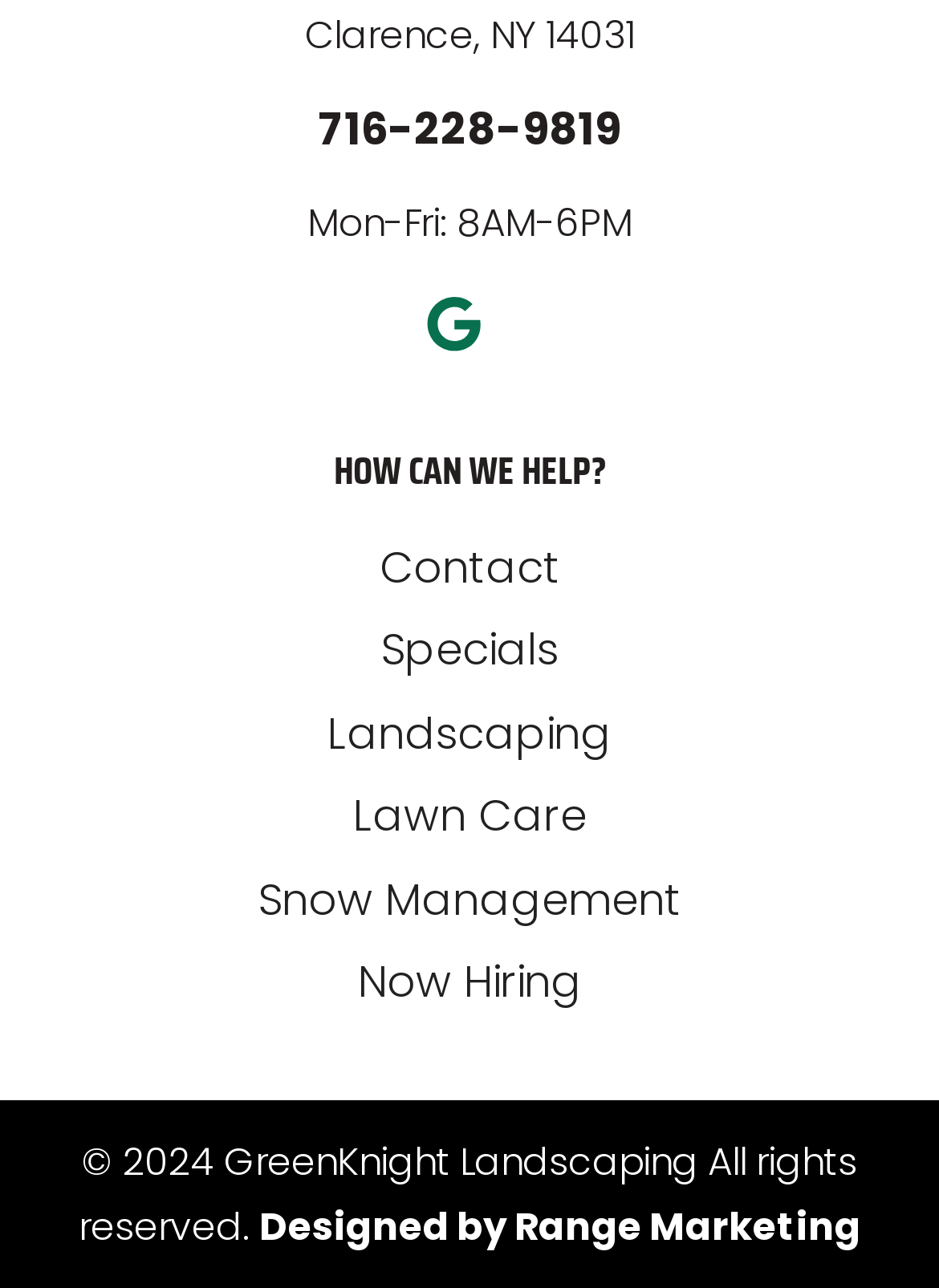Pinpoint the bounding box coordinates of the clickable element needed to complete the instruction: "Click on Consumer Electronics". The coordinates should be provided as four float numbers between 0 and 1: [left, top, right, bottom].

None